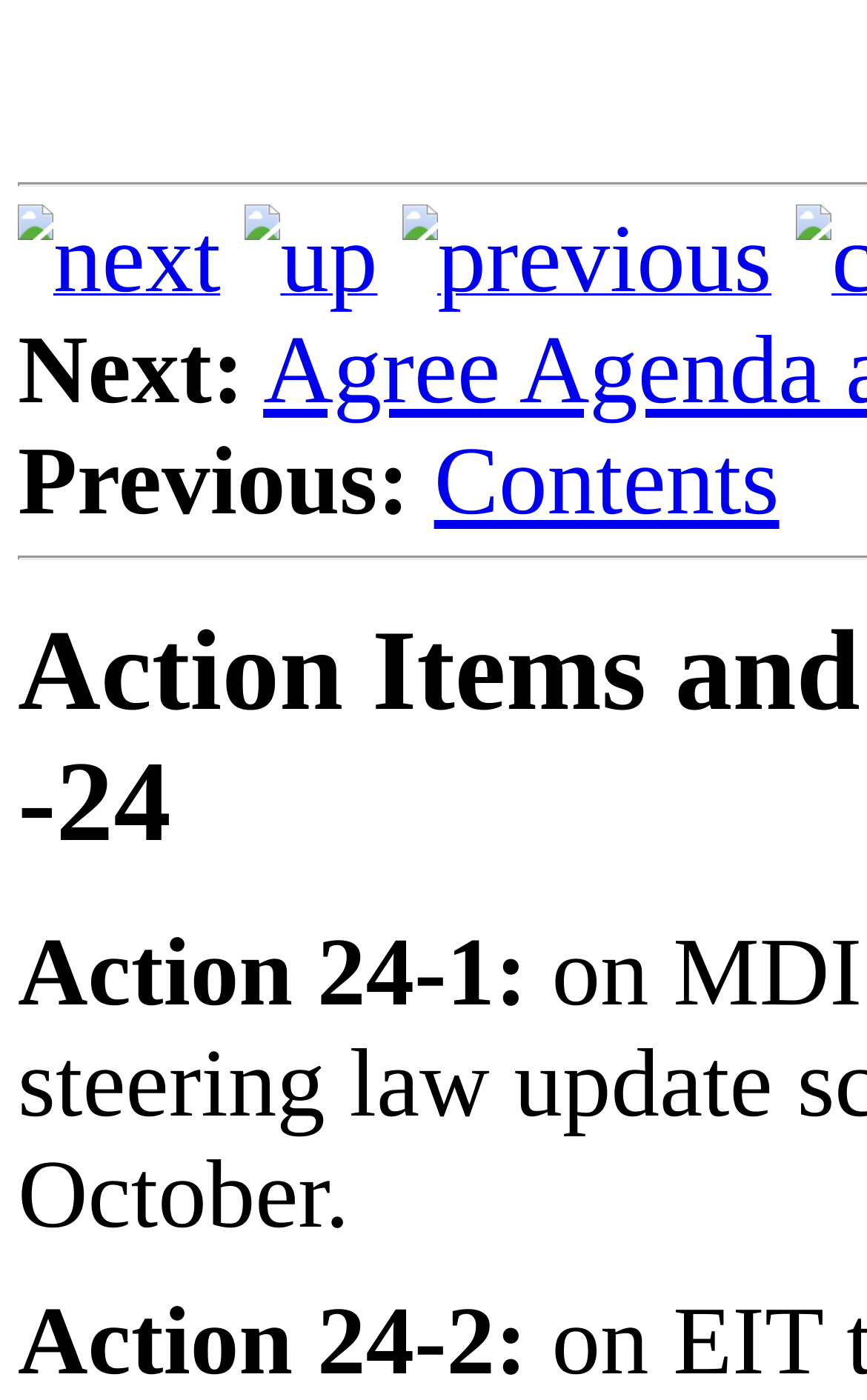How many navigation links are there?
Based on the image, answer the question with as much detail as possible.

I counted the number of navigation links on the webpage, which are 'next', 'up', 'previous', and 'Contents', so there are 4 navigation links.